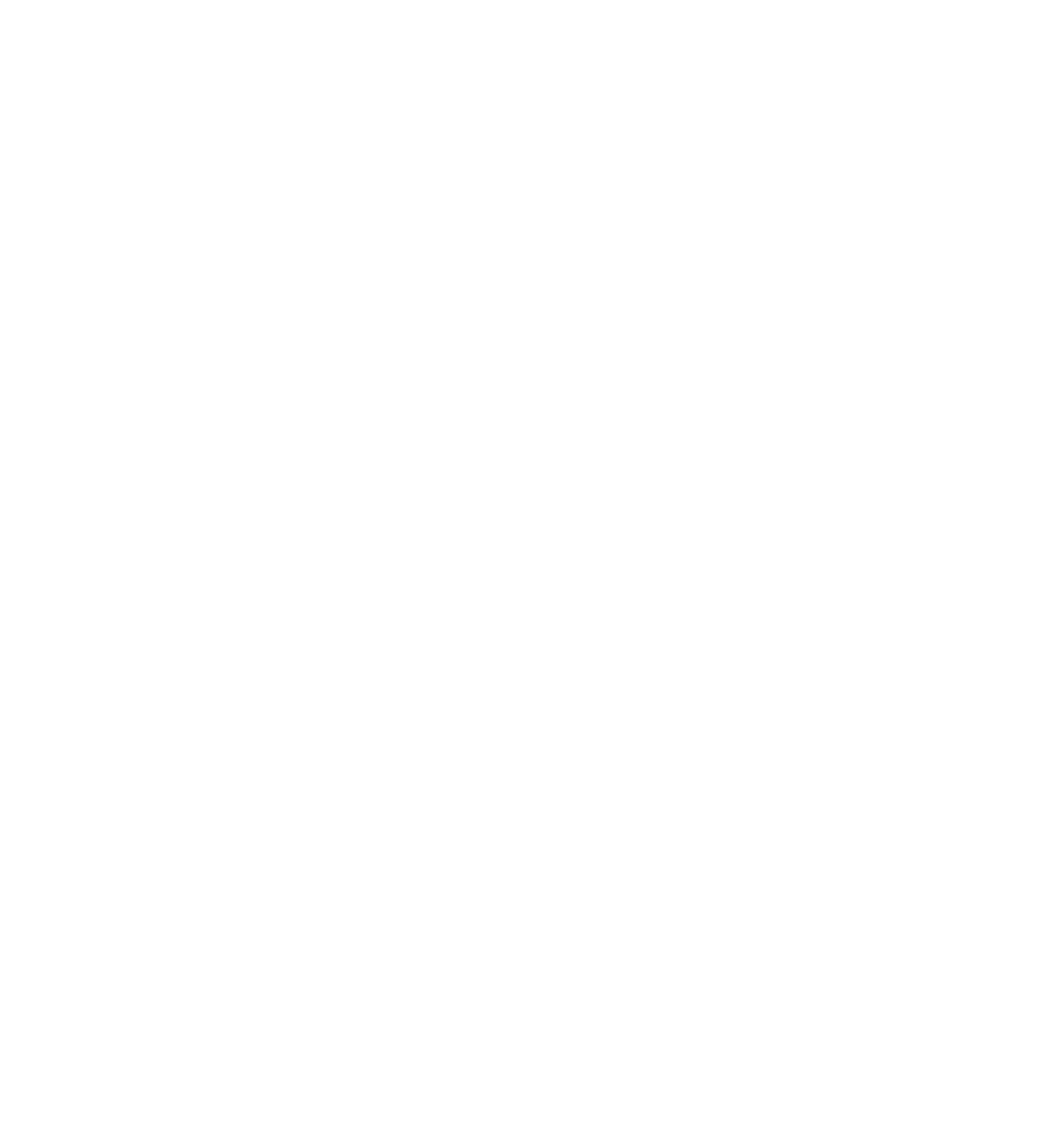Determine the bounding box for the described UI element: "沪ICP备2021029145号".

[0.561, 0.871, 0.928, 0.925]